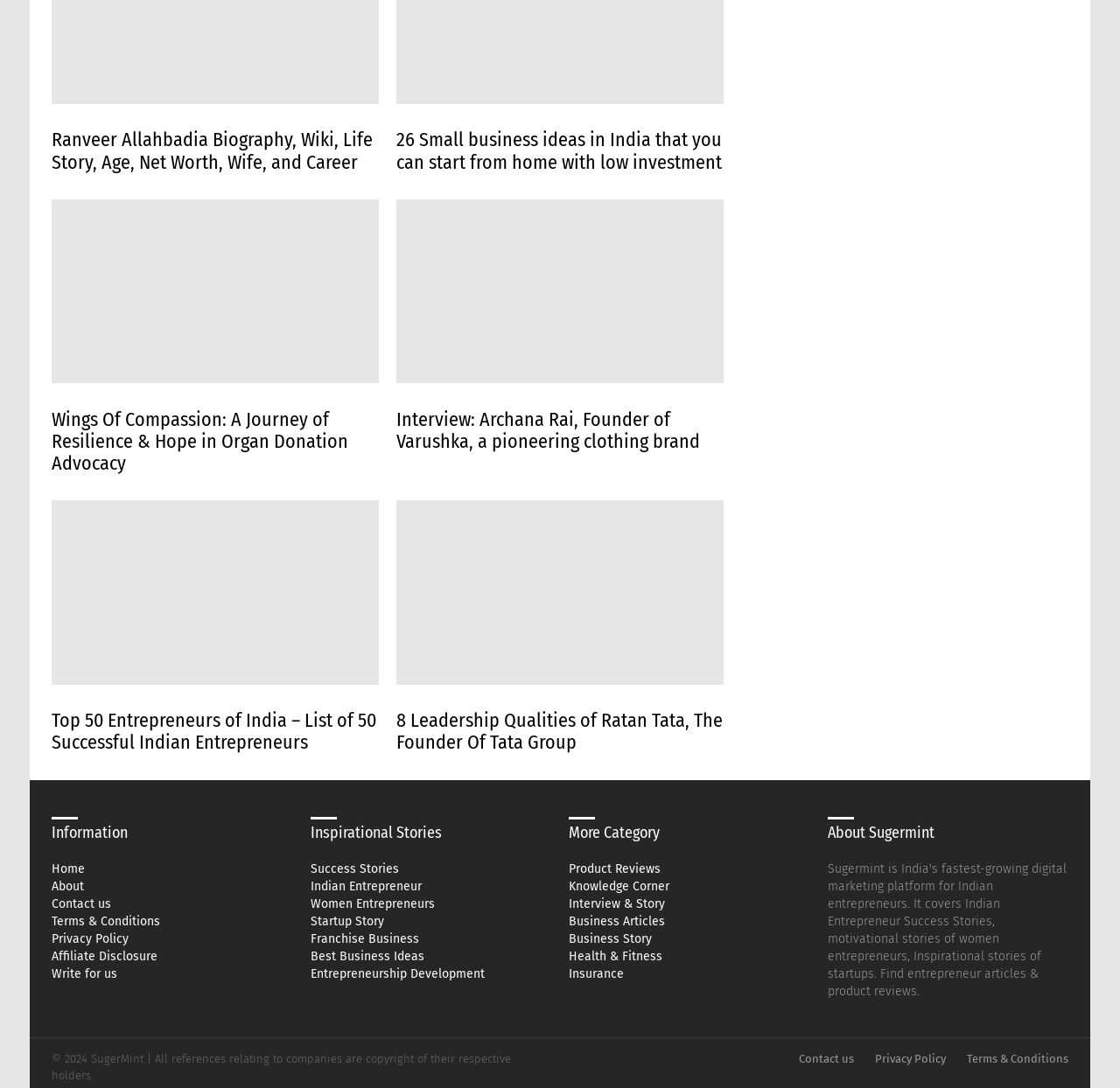Identify the bounding box coordinates for the UI element mentioned here: "About". Provide the coordinates as four float values between 0 and 1, i.e., [left, top, right, bottom].

[0.046, 0.808, 0.261, 0.822]